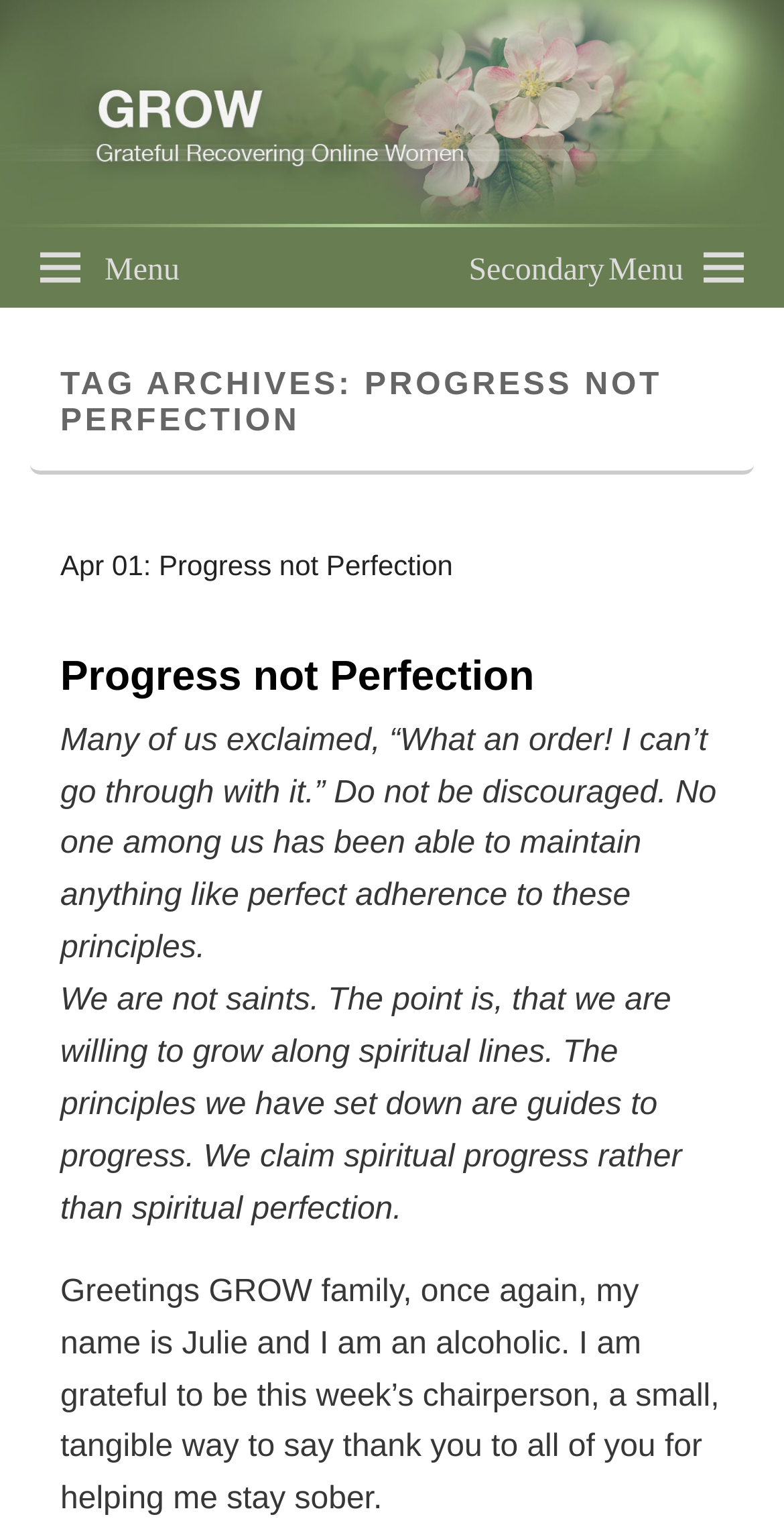What is the name of the author of the article?
Utilize the image to construct a detailed and well-explained answer.

The author's name is mentioned in the last paragraph of the article, where it says 'Greetings GROW family, once again, my name is Julie and I am an alcoholic.'